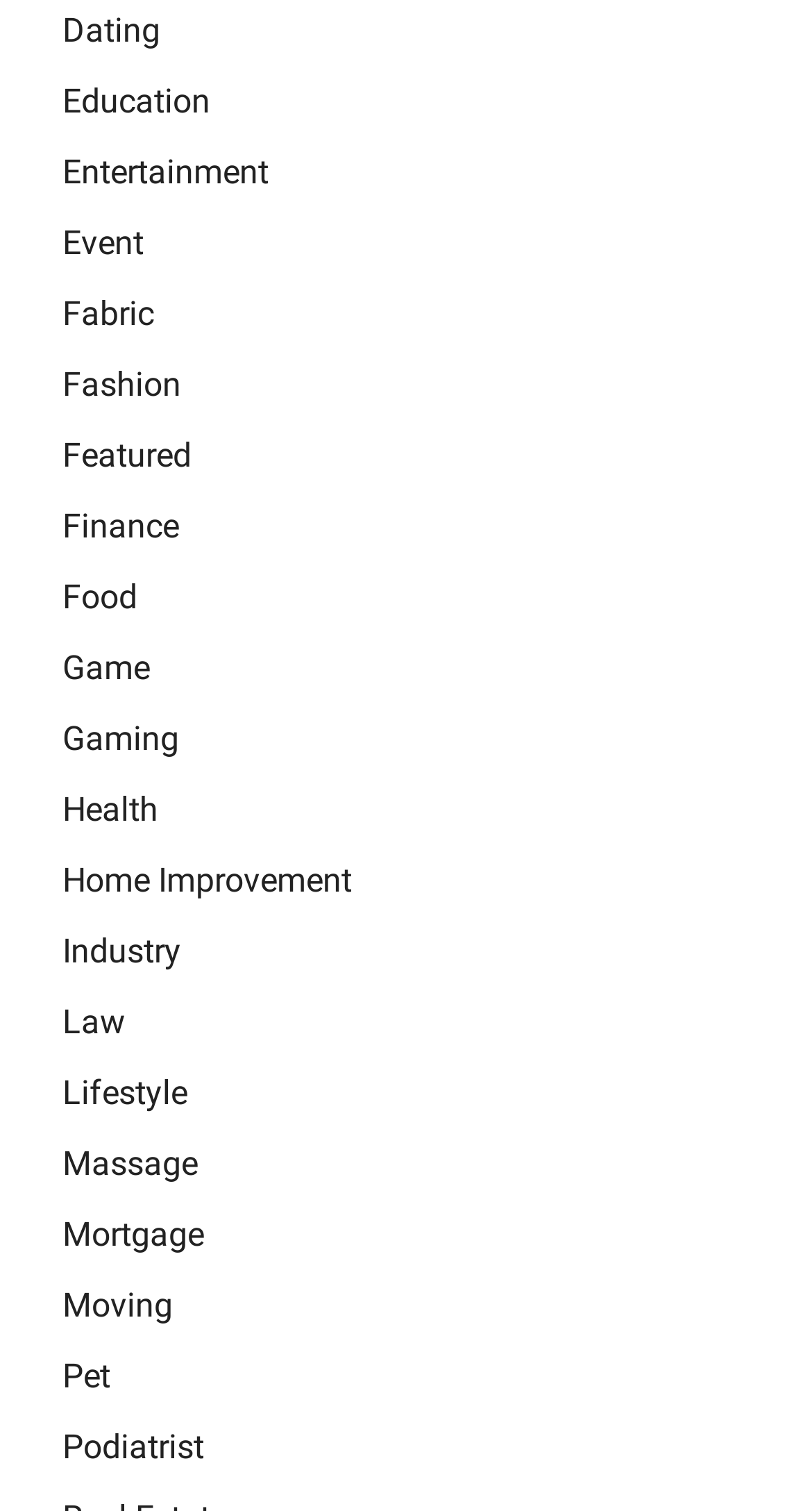Use one word or a short phrase to answer the question provided: 
What is the first category listed?

Dating